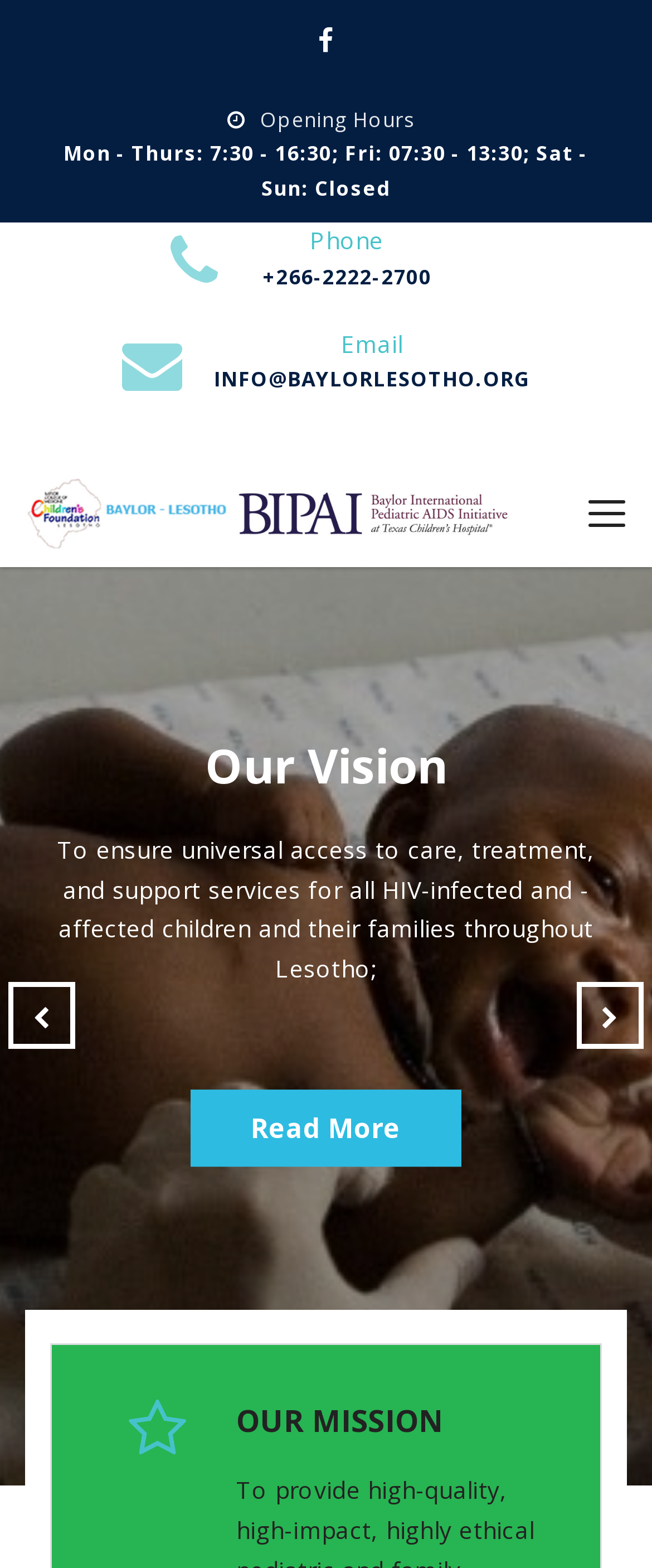What is the phone number of BCMCF?
Using the information presented in the image, please offer a detailed response to the question.

I found the phone number by looking at the StaticText element with the text '+266-2222-2700' which is located near the 'Phone' label.